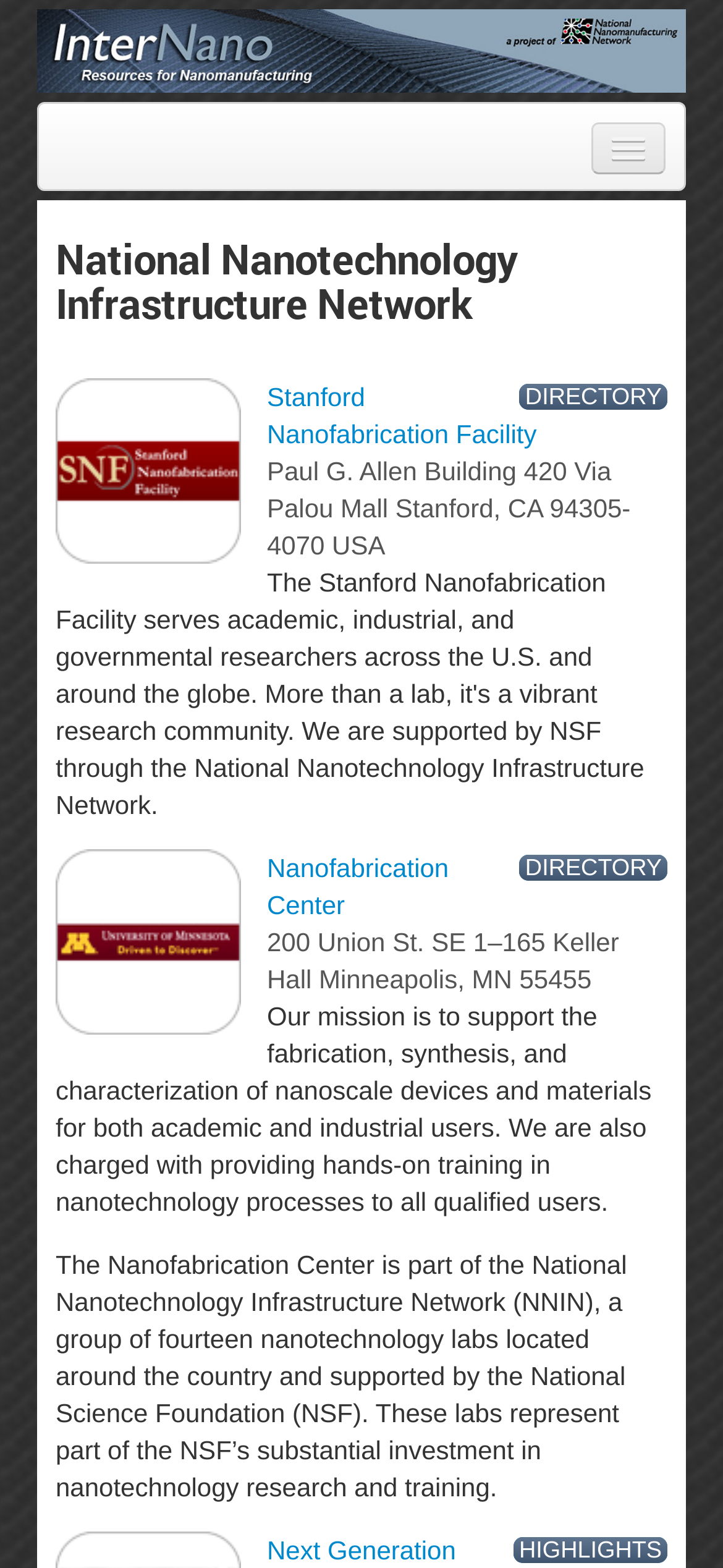Identify the bounding box coordinates necessary to click and complete the given instruction: "Click on the 'Home' link".

[0.051, 0.021, 0.949, 0.04]